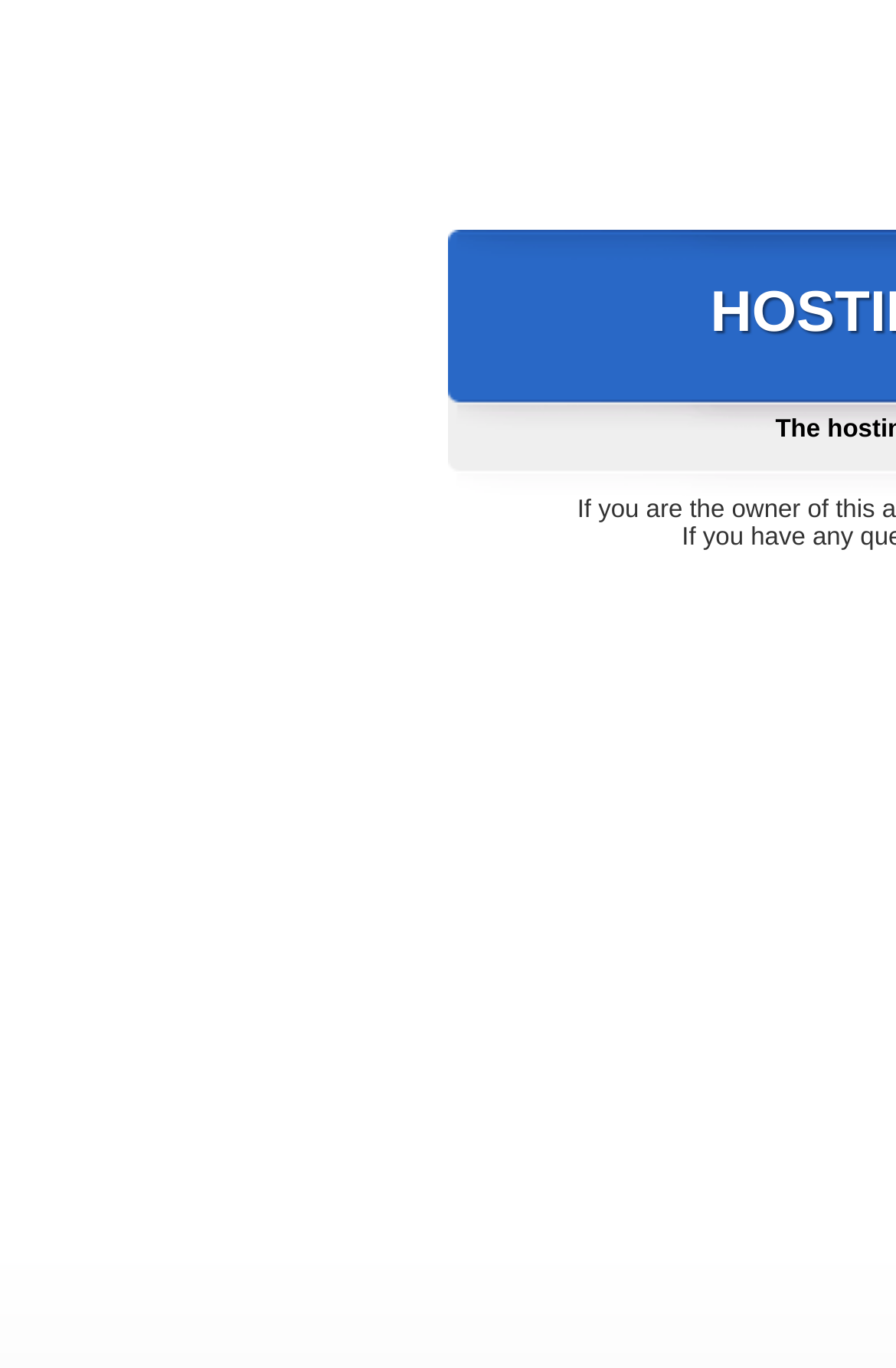Locate the primary heading on the webpage and return its text.

HOSTING ACCOUNT EXPIRED